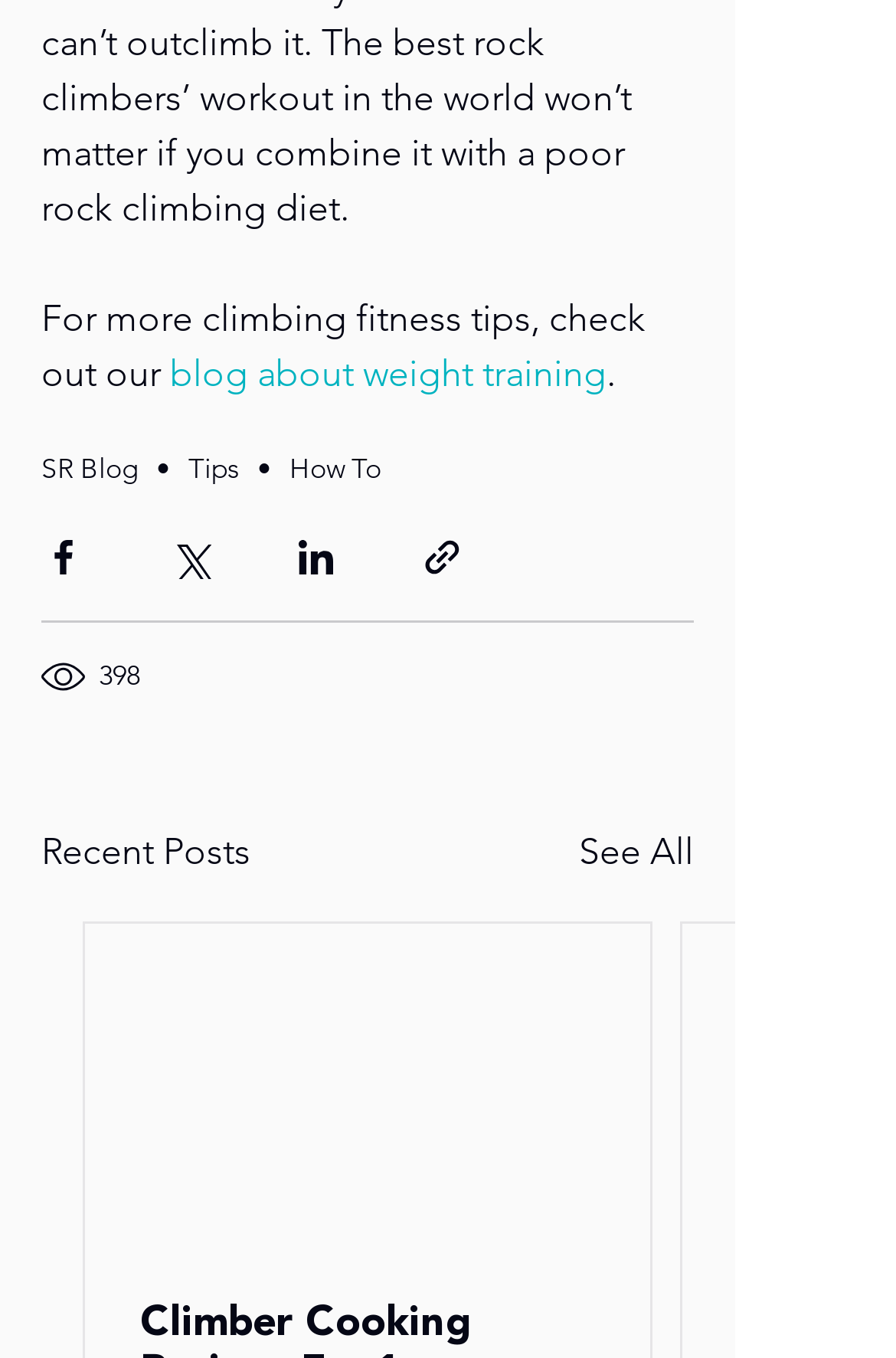How many links are present in the top section of the webpage?
Provide a detailed answer to the question using information from the image.

There are four links present in the top section of the webpage, namely 'SR Blog', 'Tips', 'How To', and the link 'blog about weight training'.